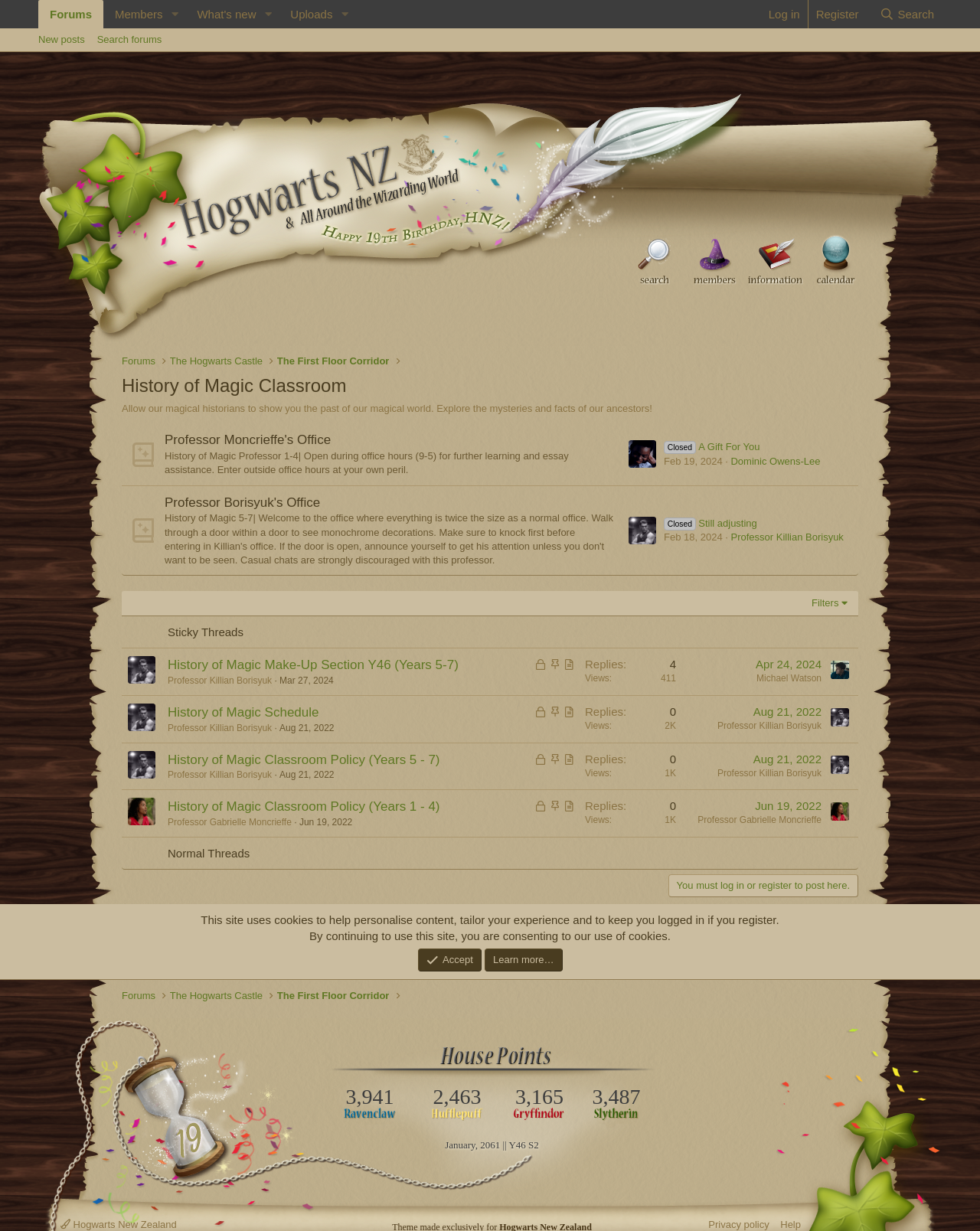Locate the bounding box of the UI element with the following description: "The First Floor Corridor".

[0.283, 0.287, 0.397, 0.3]